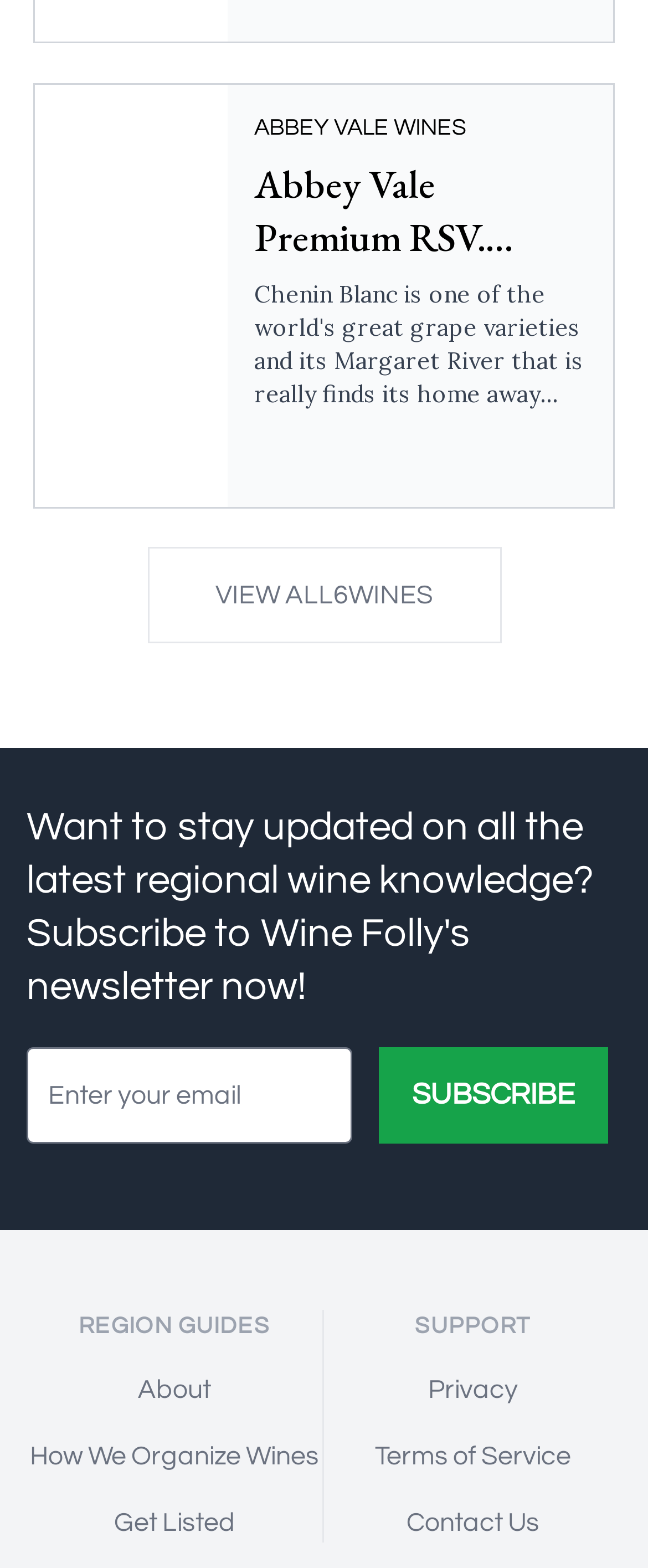What is the purpose of the textbox?
Please respond to the question with as much detail as possible.

The textbox is labeled 'Enter your email' and is required, indicating that it is used to input an email address, likely for subscribing to a newsletter.